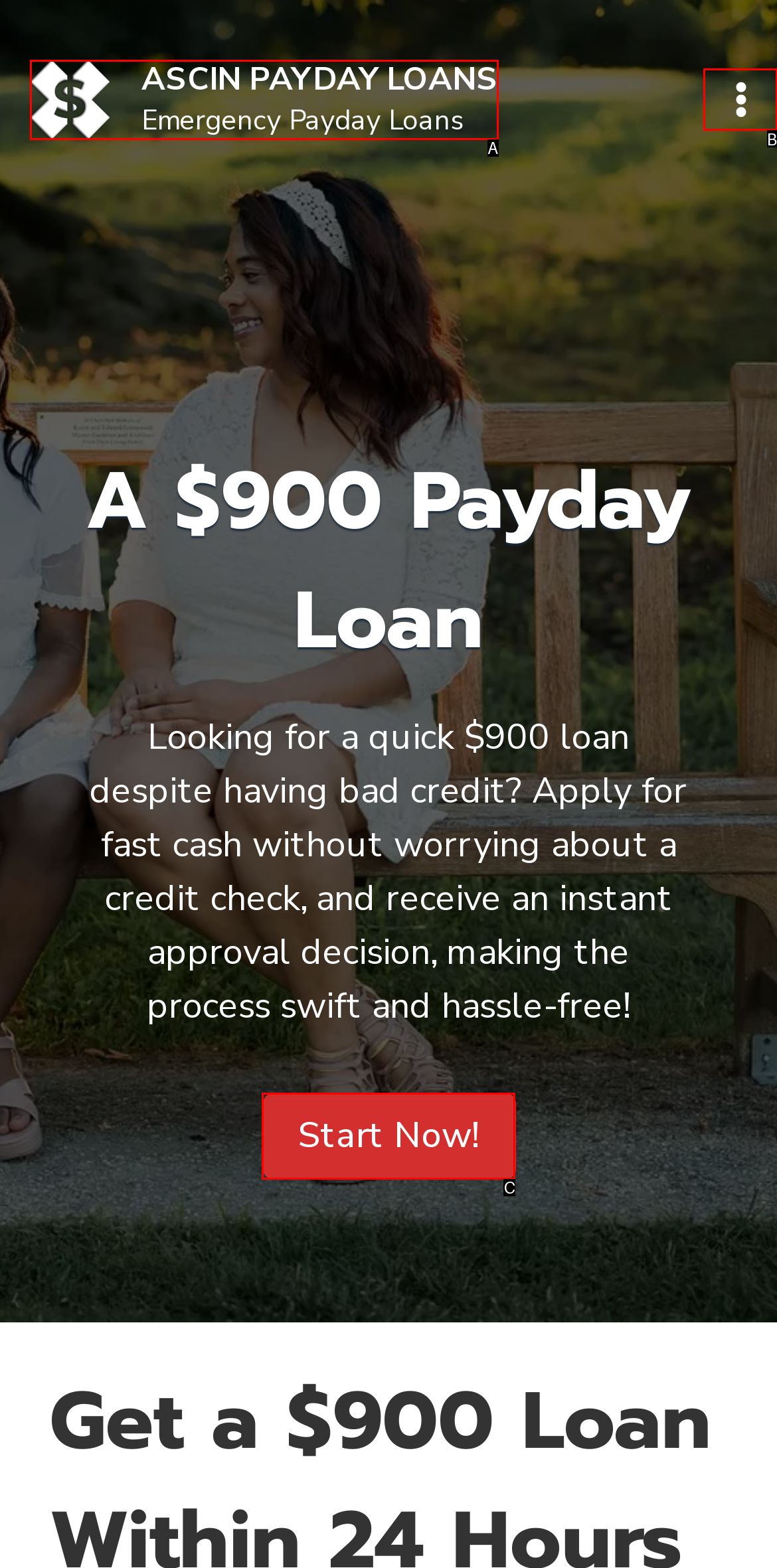Identify the HTML element that corresponds to the description: Start Now!
Provide the letter of the matching option from the given choices directly.

C